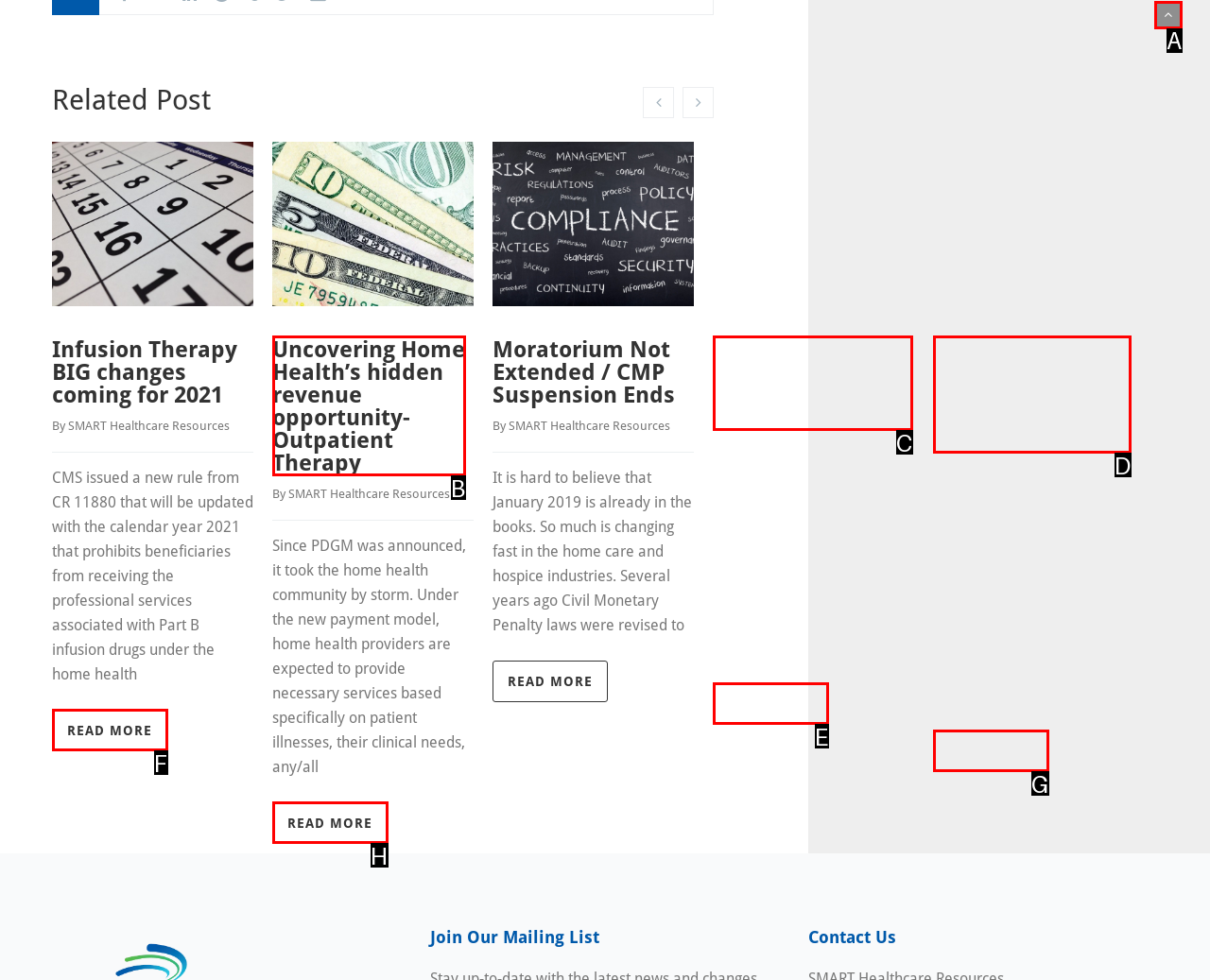From the provided choices, determine which option matches the description: Read more. Respond with the letter of the correct choice directly.

F